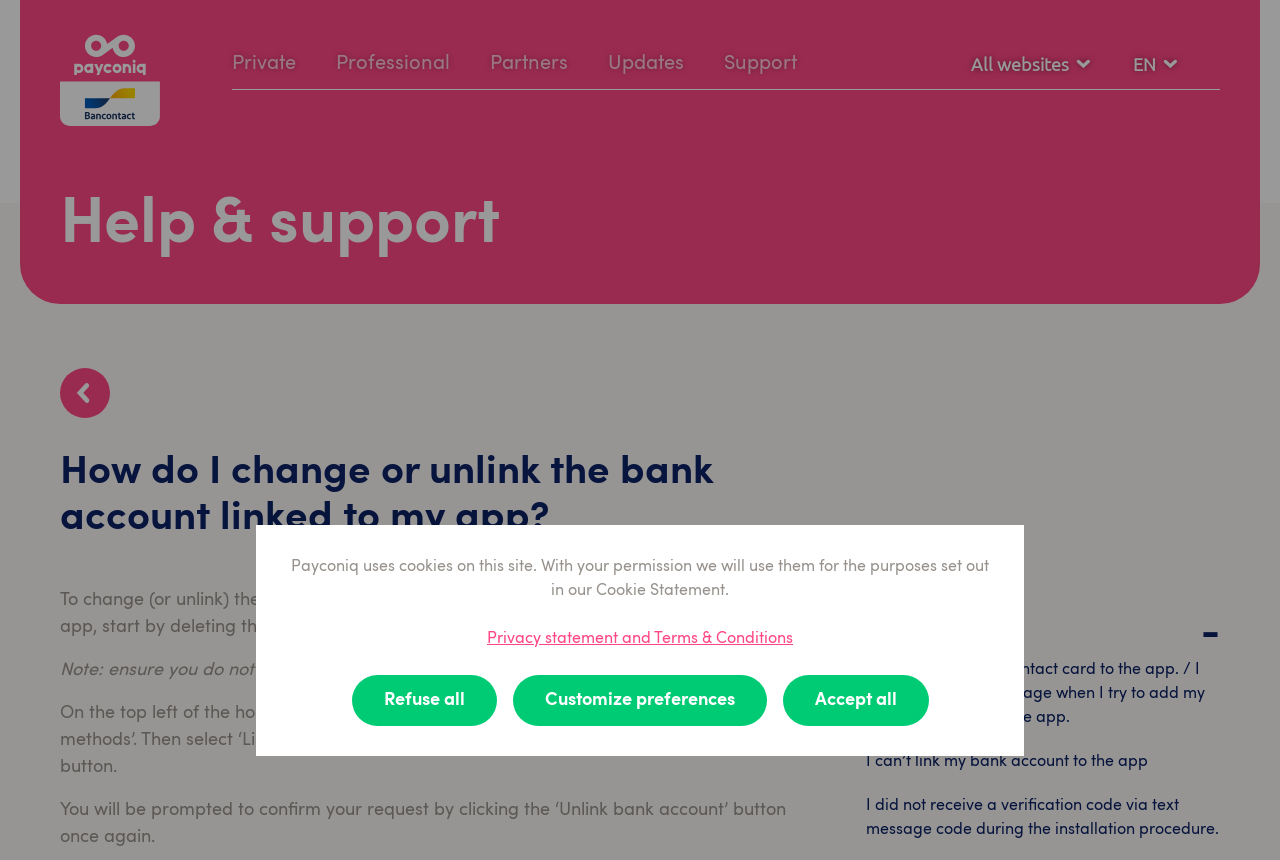Where is the 'Payment methods' option located?
Using the image as a reference, answer the question in detail.

According to the instructions on the webpage, to unlink a bank account, the user needs to navigate to the app's menu on the top left of the home screen and tap on 'Payment methods'.